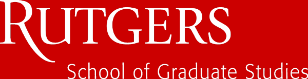Reply to the question below using a single word or brief phrase:
What is written in bold font?

RUTGERS